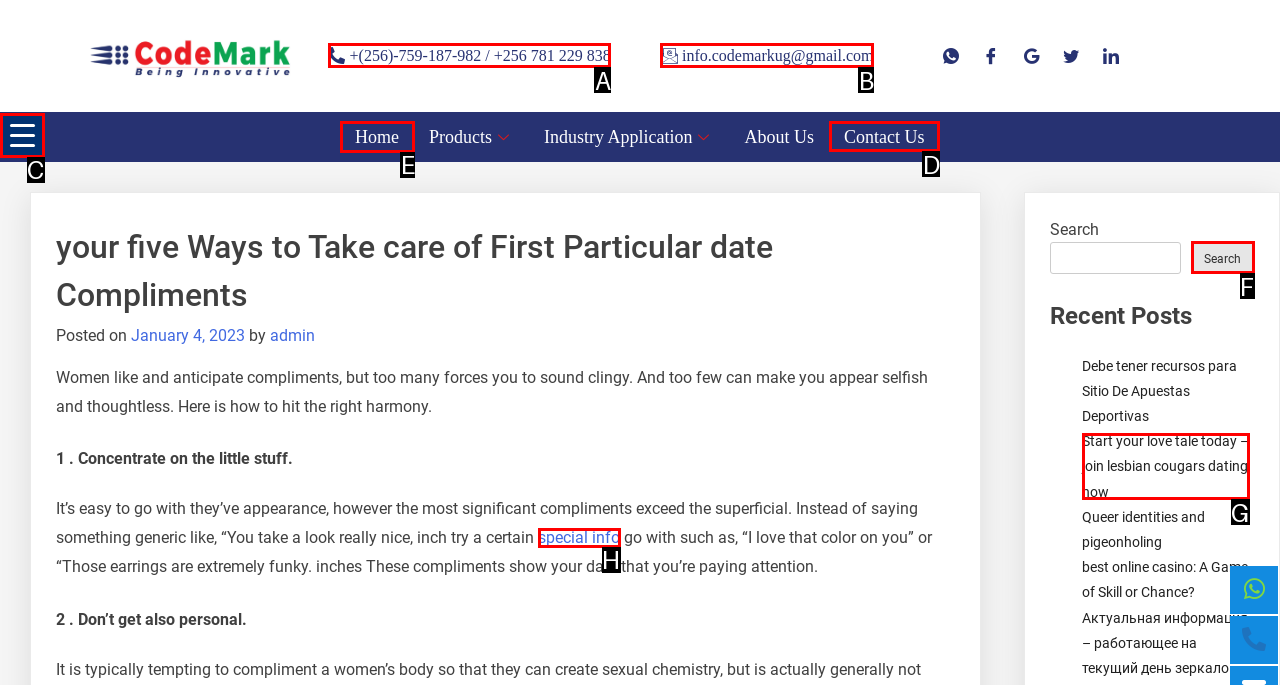Tell me which one HTML element I should click to complete the following task: Visit the Home page Answer with the option's letter from the given choices directly.

E